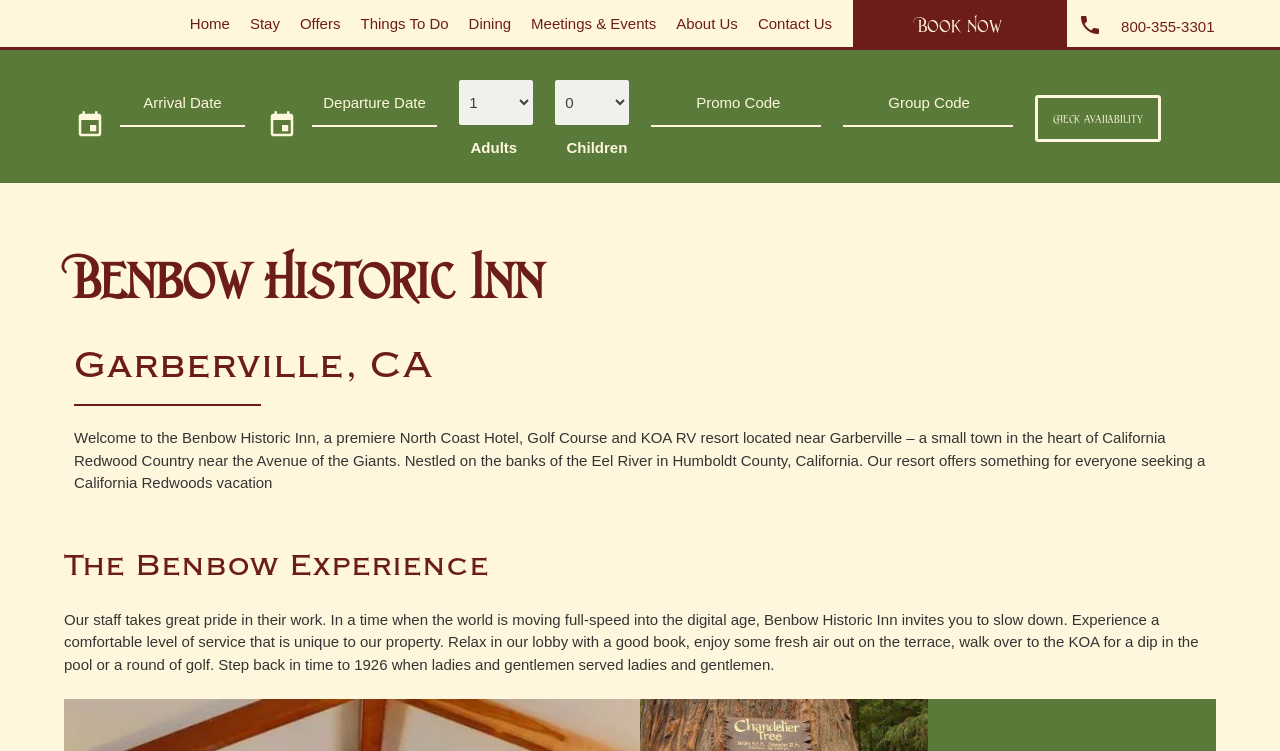What is the purpose of the 'Check Availability' button?
Please elaborate on the answer to the question with detailed information.

I analyzed the context of the 'Check Availability' button and inferred that its purpose is to check the availability of rooms based on the input dates and other parameters.